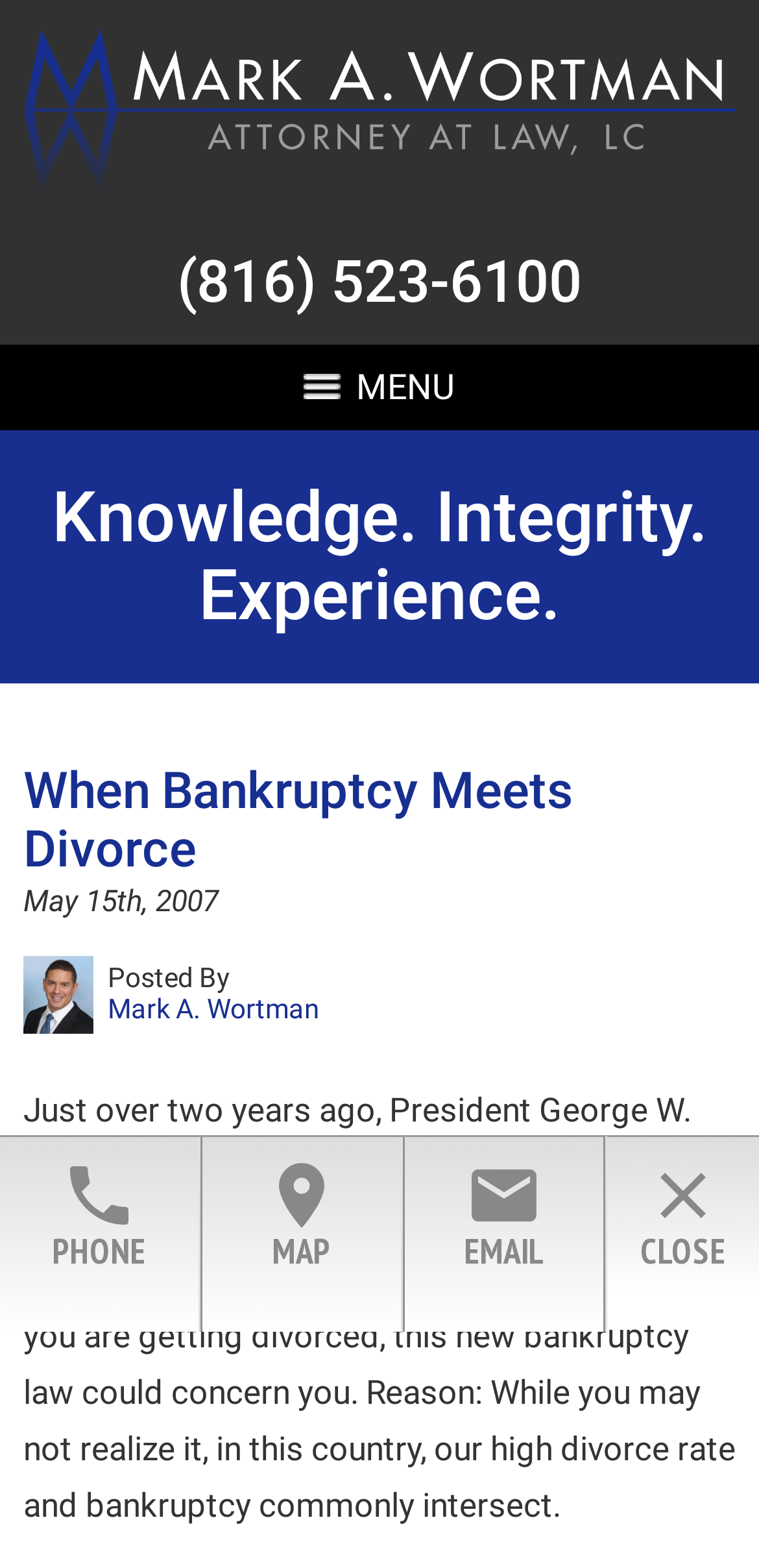What is the phone number of the attorney?
Please respond to the question with a detailed and informative answer.

The phone number of the attorney can be found in the link '(816) 523-6100' in the top section of the page.